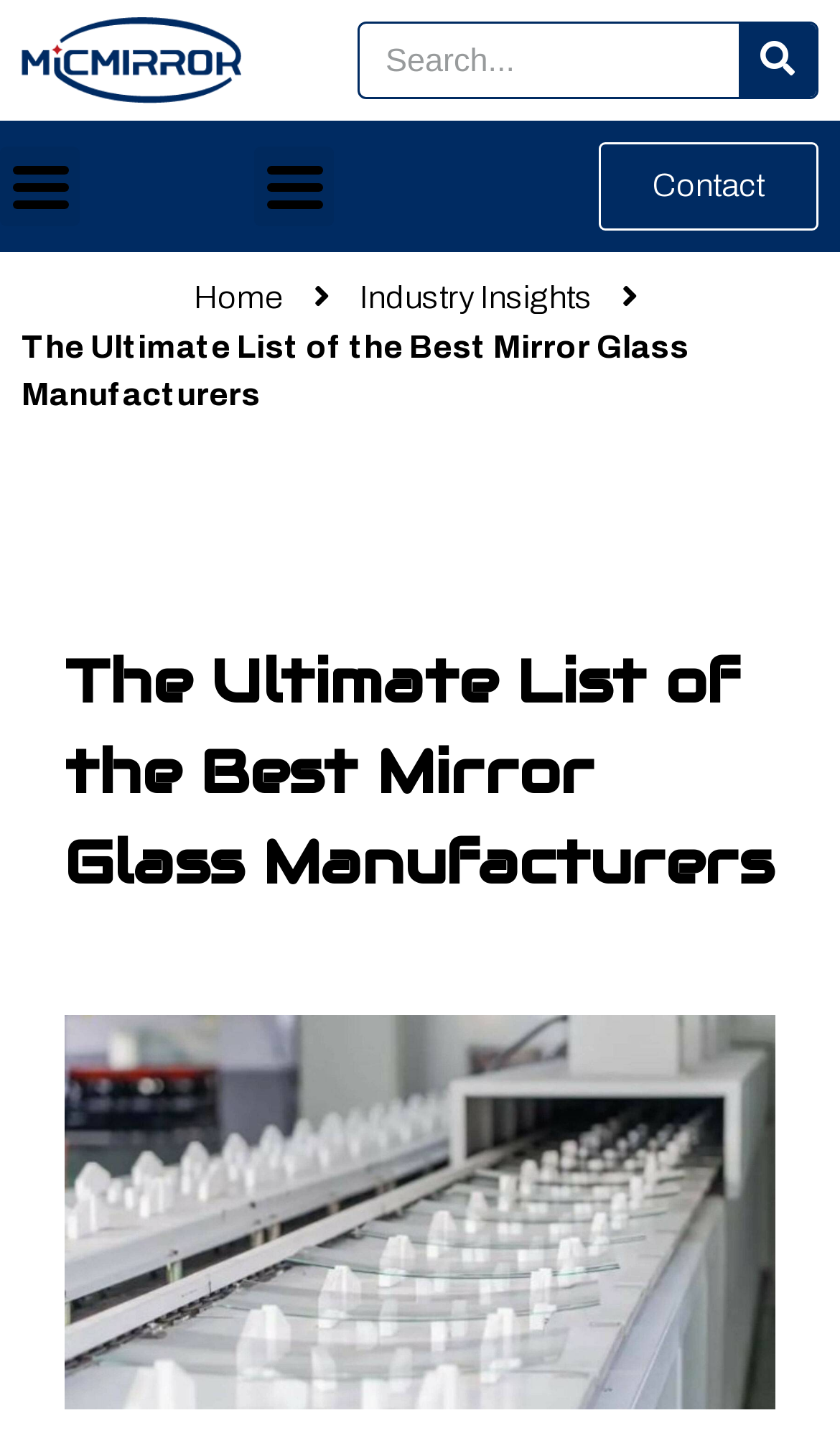Is there a contact button on the webpage?
Carefully analyze the image and provide a thorough answer to the question.

I found a button labeled 'Contact' located at the top of the webpage, which suggests that users can click on it to get in touch with the website or its administrators.